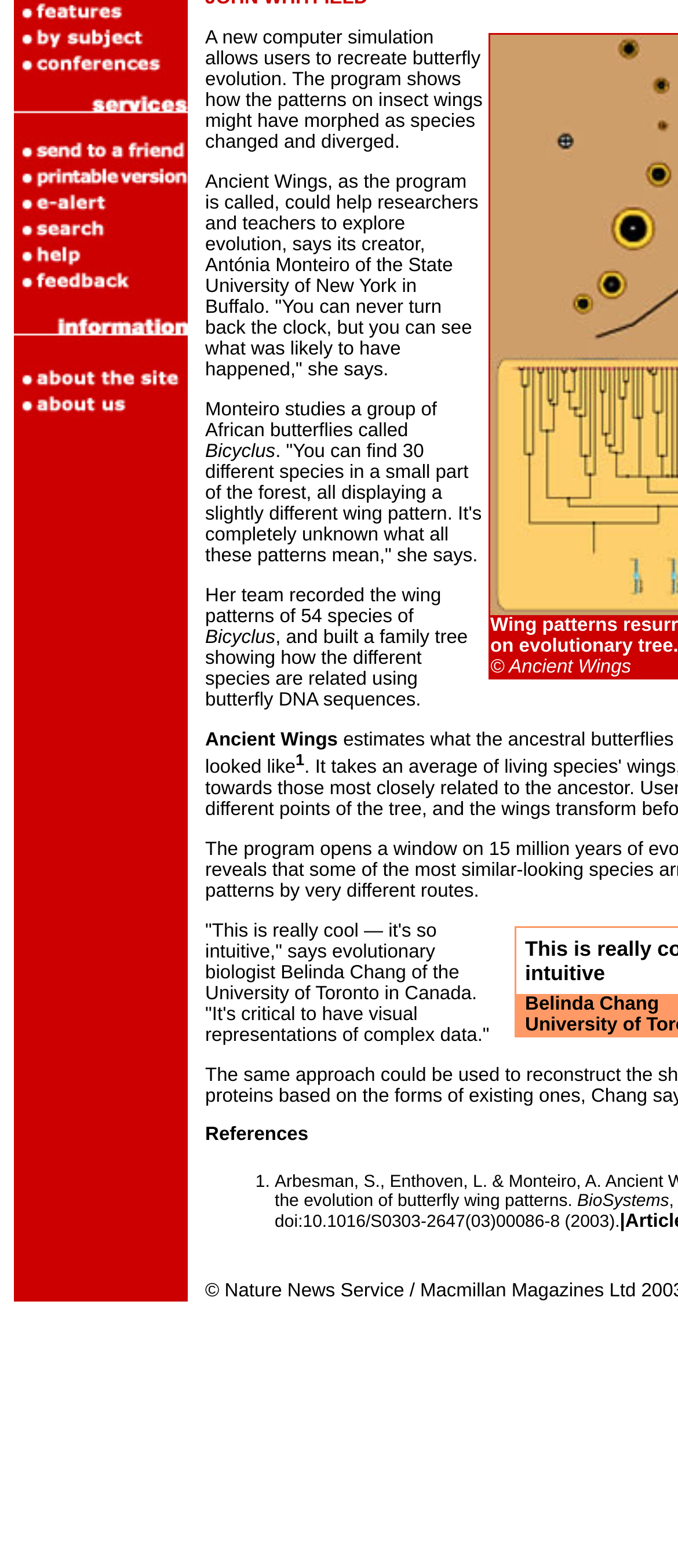Based on the provided description, "alt="send to a friend" name="Image18"", find the bounding box of the corresponding UI element in the screenshot.

[0.021, 0.094, 0.277, 0.107]